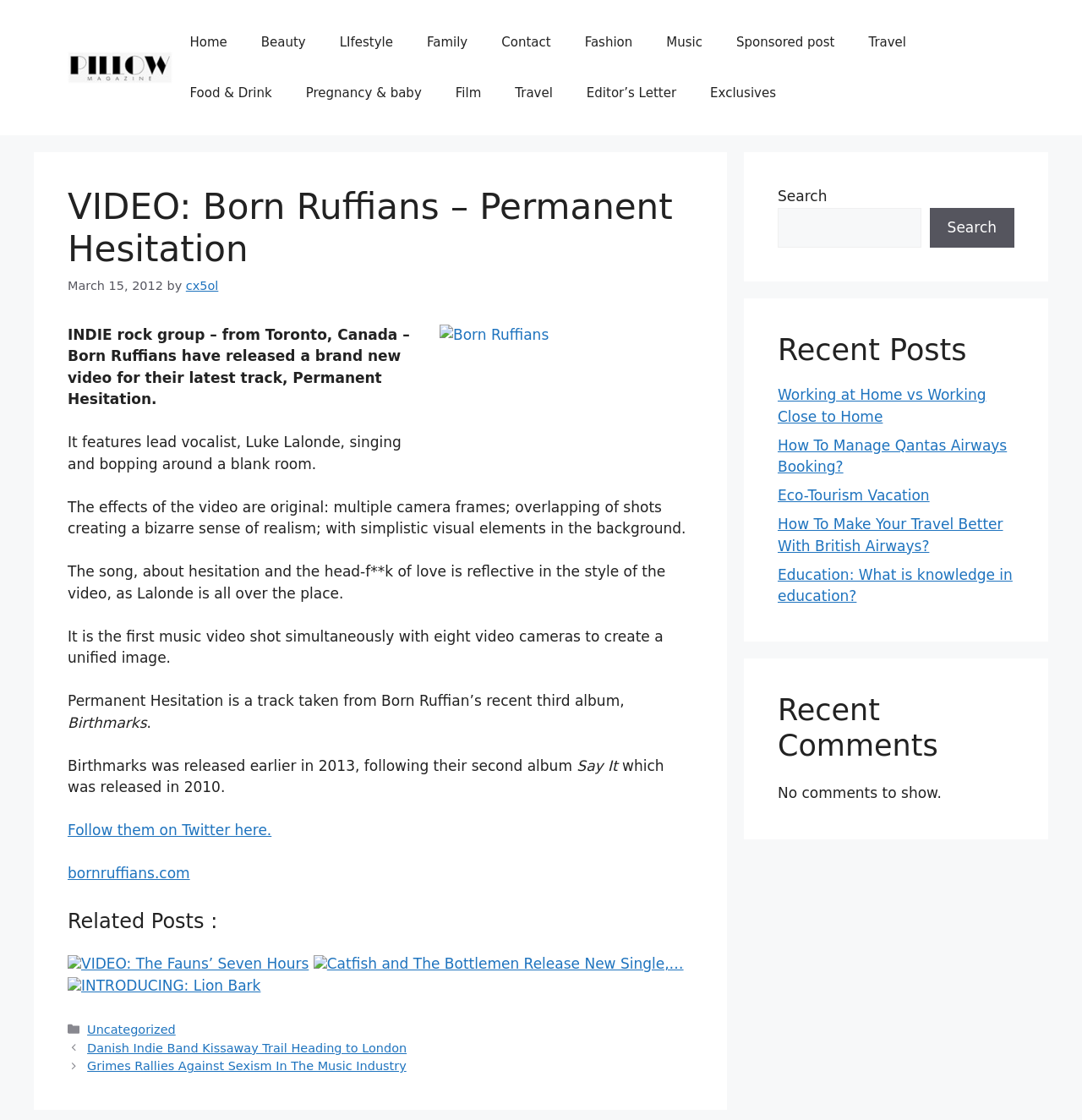What is the name of the indie rock group?
Give a one-word or short-phrase answer derived from the screenshot.

Born Ruffians